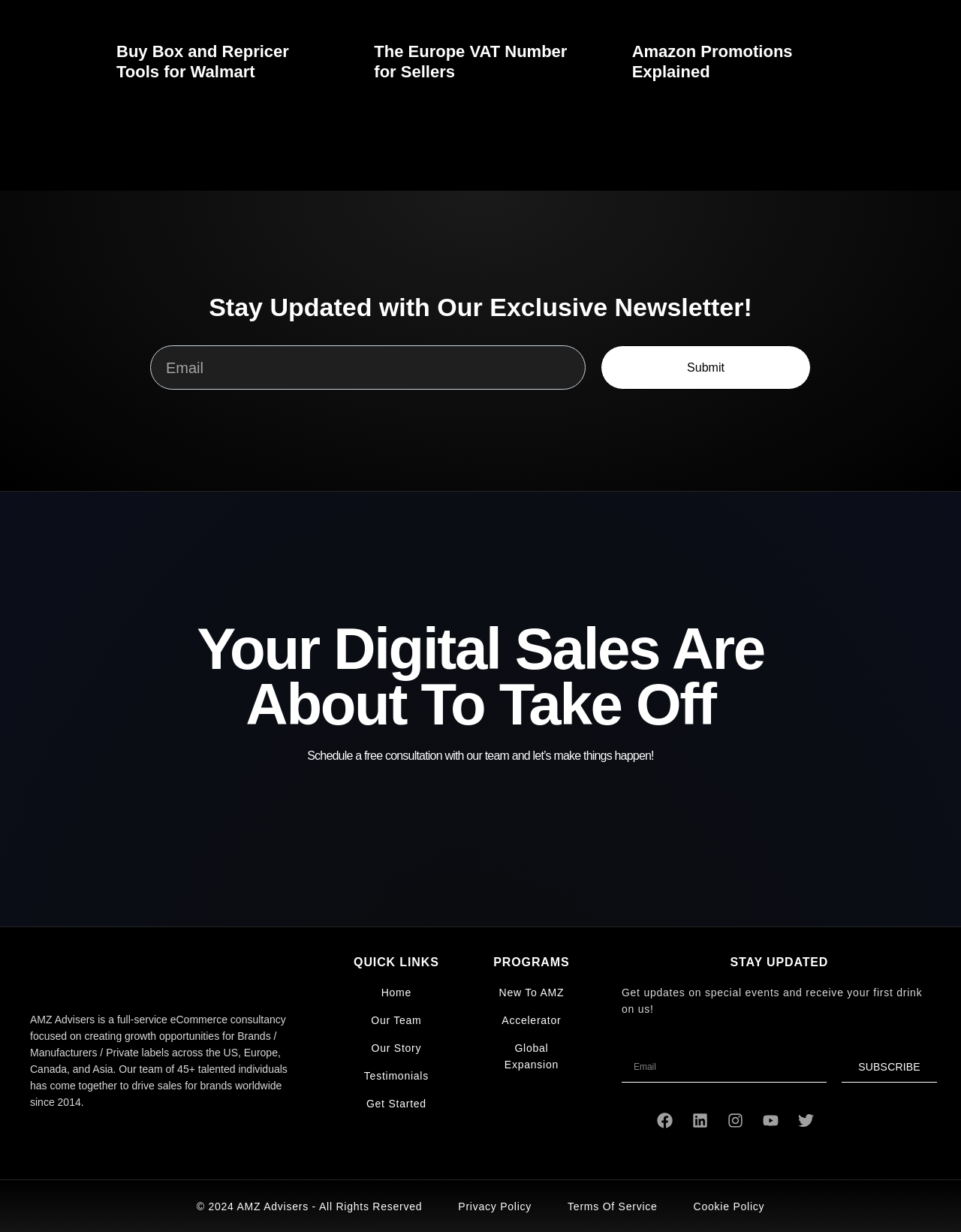Highlight the bounding box of the UI element that corresponds to this description: "ClassicPress".

None